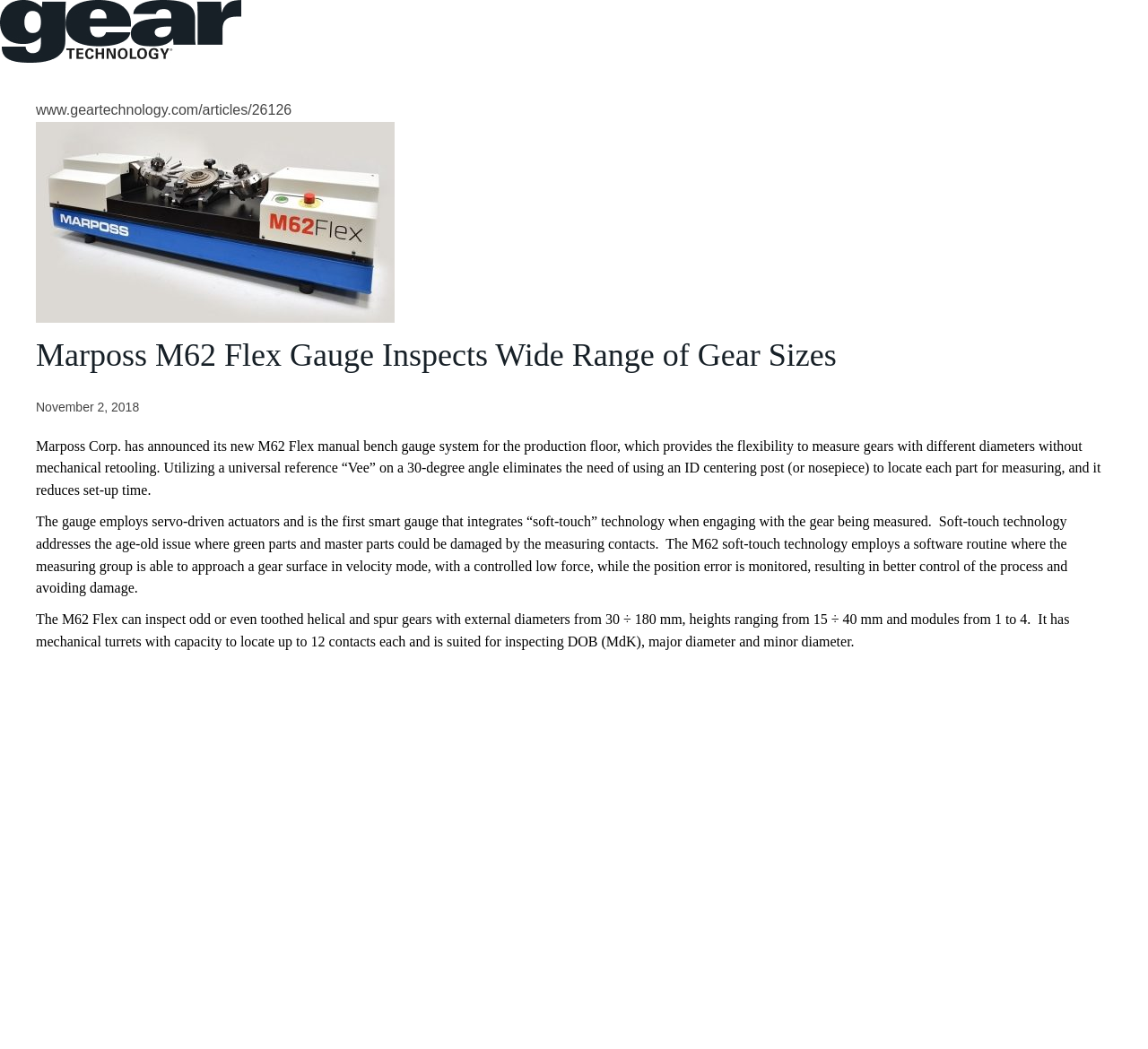Generate a thorough caption that explains the contents of the webpage.

The webpage appears to be an article page from Gear Technology Magazine. At the top, there is a logo image of the magazine. Below the logo, the URL "www.geartechnology.com/articles/26126" is displayed. 

To the right of the URL, there is a figure, which takes up most of the width of the page. Above the figure, there is a heading that reads "Marposs M62 Flex Gauge Inspects Wide Range of Gear Sizes". Below the heading, the date "November 2, 2018" is shown. 

The main content of the article is divided into four paragraphs. The first paragraph describes the Marposs M62 Flex manual bench gauge system, which provides flexibility in measuring gears of different diameters without mechanical retooling. The second paragraph explains the "soft-touch" technology employed by the gauge, which addresses the issue of damaging green parts and master parts during measurement. 

The third paragraph elaborates on the "soft-touch" technology, detailing how it approaches the gear surface with controlled low force while monitoring position error. The fourth paragraph lists the specifications of the M62 Flex, including the range of external diameters, heights, and modules it can inspect, as well as its mechanical turrets with capacity to locate up to 12 contacts each.